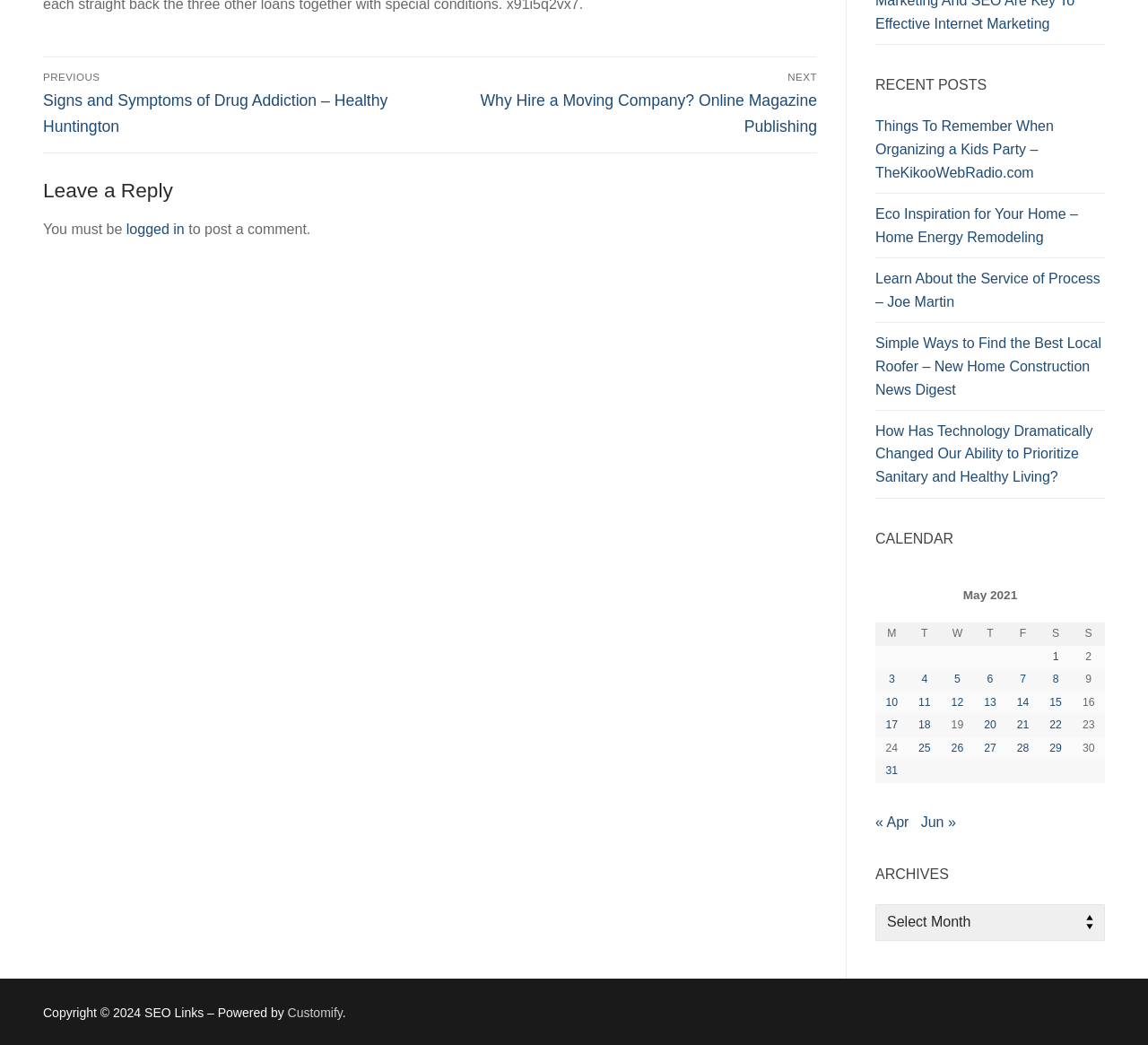From the webpage screenshot, predict the bounding box coordinates (top-left x, top-left y, bottom-right x, bottom-right y) for the UI element described here: logged in

[0.11, 0.212, 0.161, 0.227]